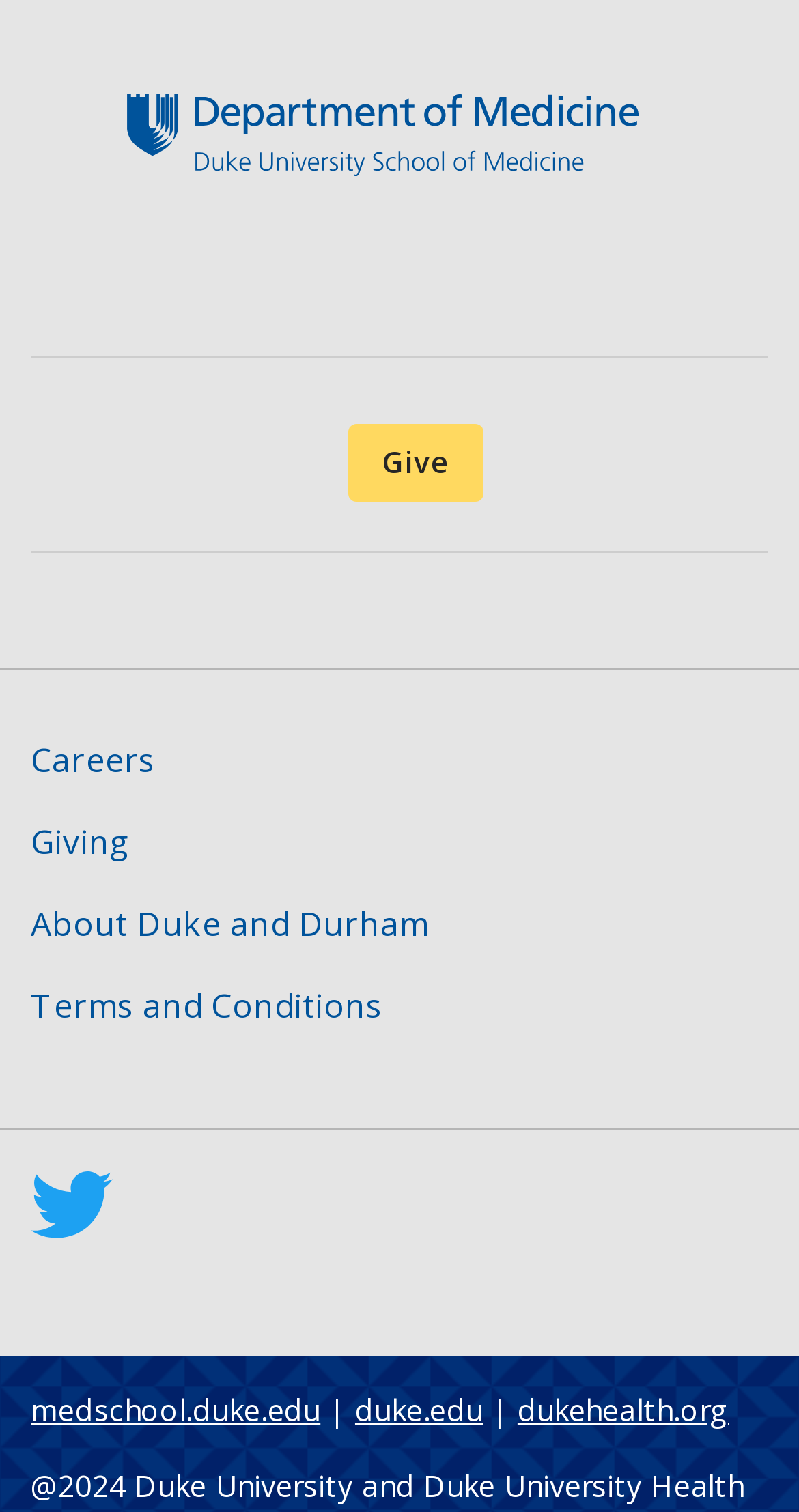Pinpoint the bounding box coordinates of the clickable element to carry out the following instruction: "Visit Twitter."

[0.038, 0.769, 0.141, 0.823]